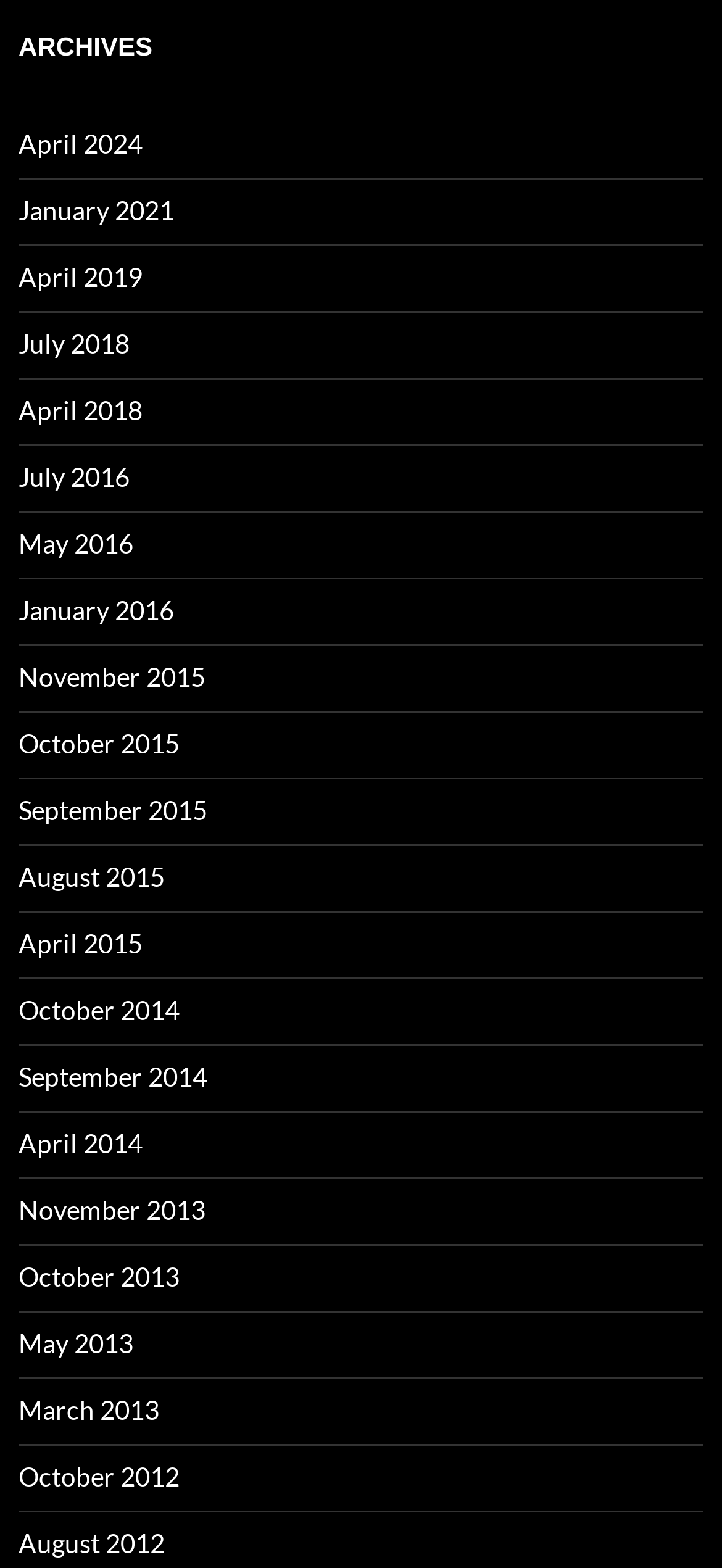How many archive links are available?
Look at the screenshot and respond with a single word or phrase.

24